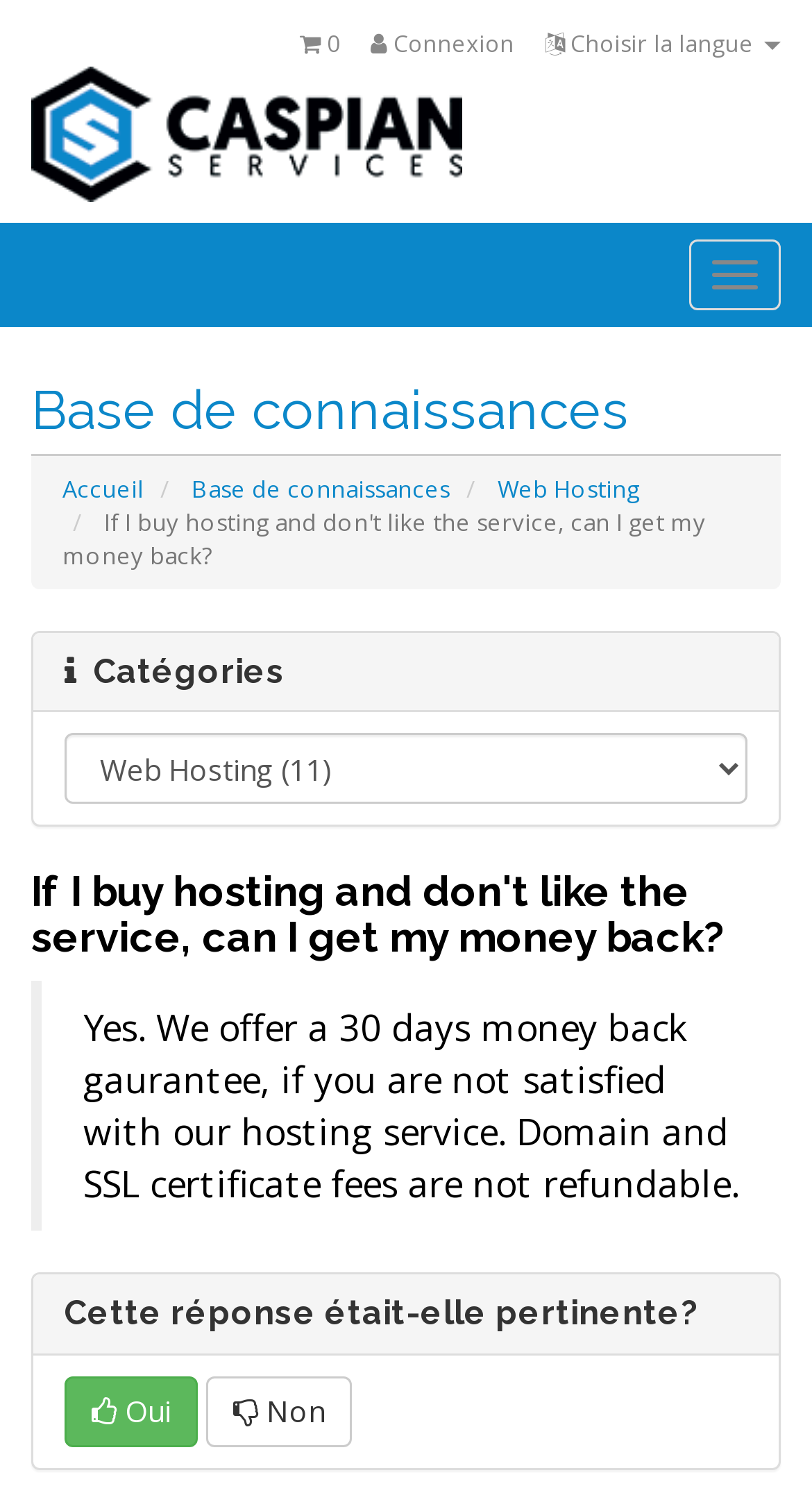Identify and provide the text content of the webpage's primary headline.

Base de connaissances